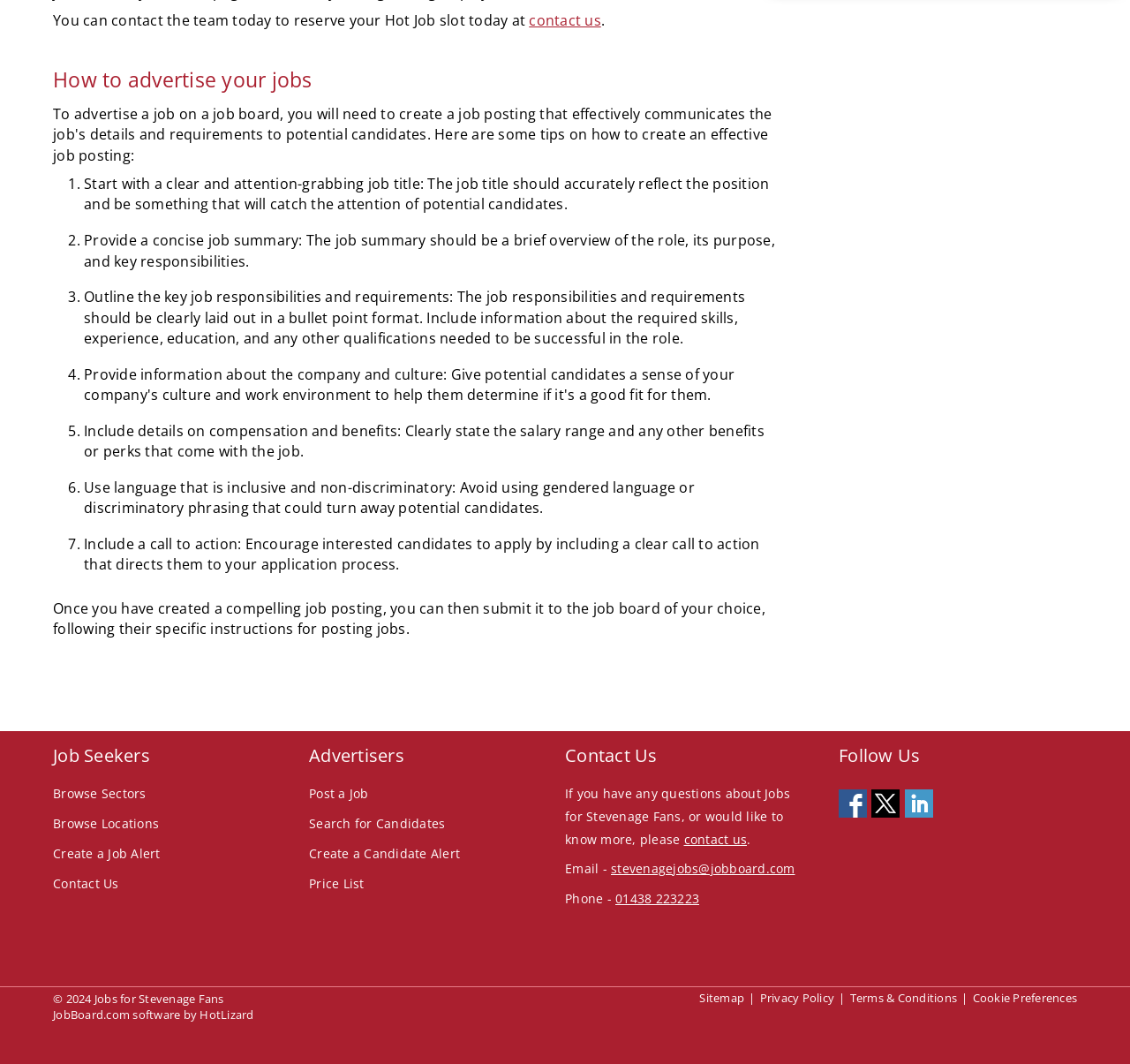What is the copyright year?
Using the image as a reference, answer with just one word or a short phrase.

2024